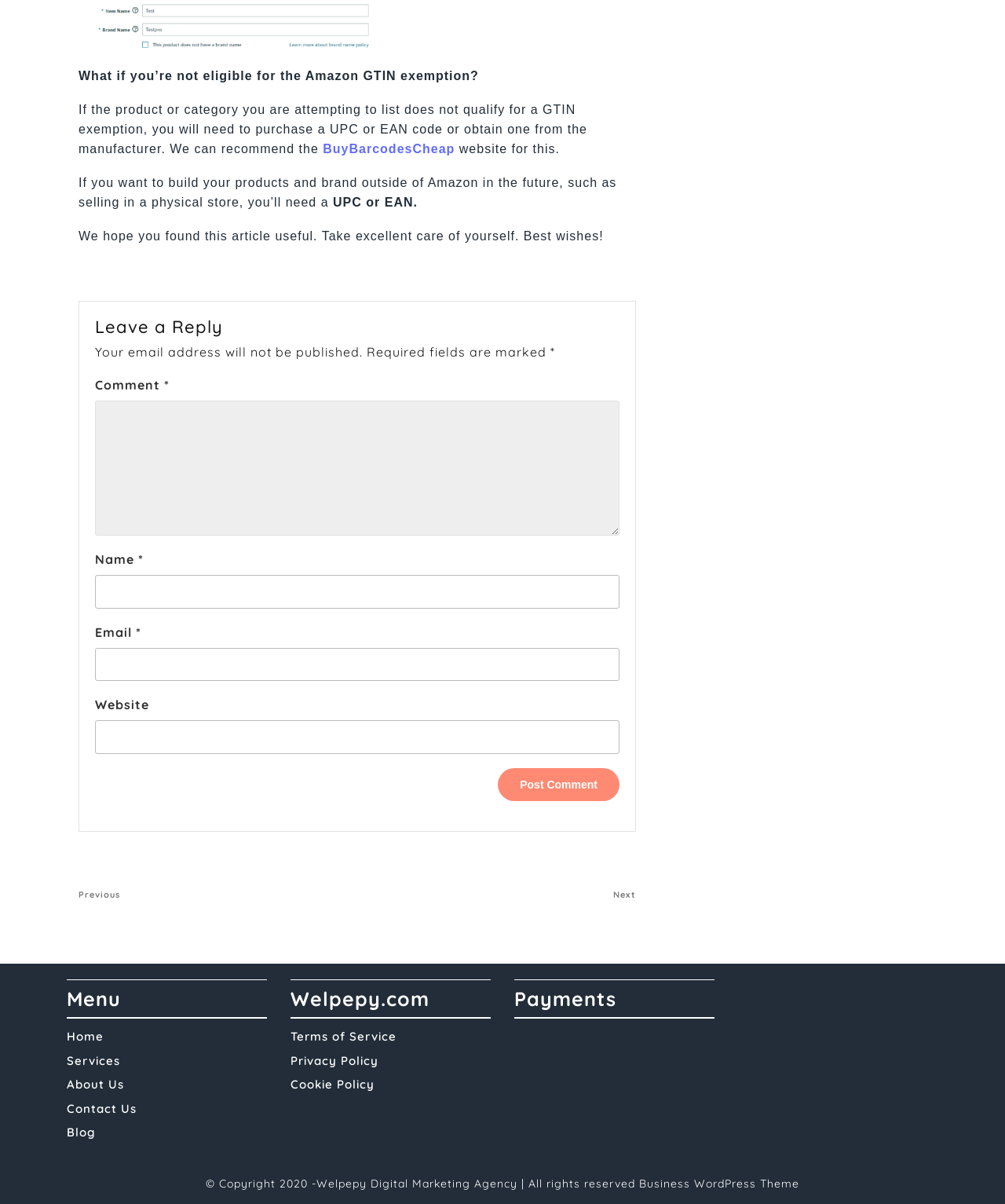Determine the bounding box coordinates of the UI element described below. Use the format (top-left x, top-left y, bottom-right x, bottom-right y) with floating point numbers between 0 and 1: About Us

[0.066, 0.895, 0.123, 0.907]